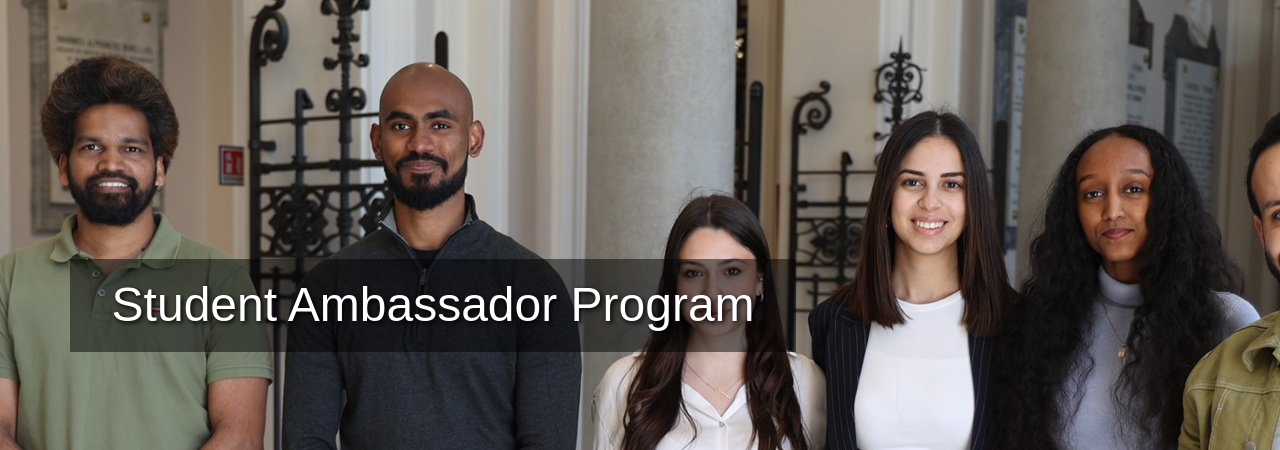What is the purpose of the Student Ambassador Program?
Kindly answer the question with as much detail as you can.

The Student Ambassador Program is likely involved in promoting cultural exchange and assisting newcomers to the university, as the participants represent the diverse international student community and embody the initiative's commitment to fostering inclusivity and support within the academic environment.